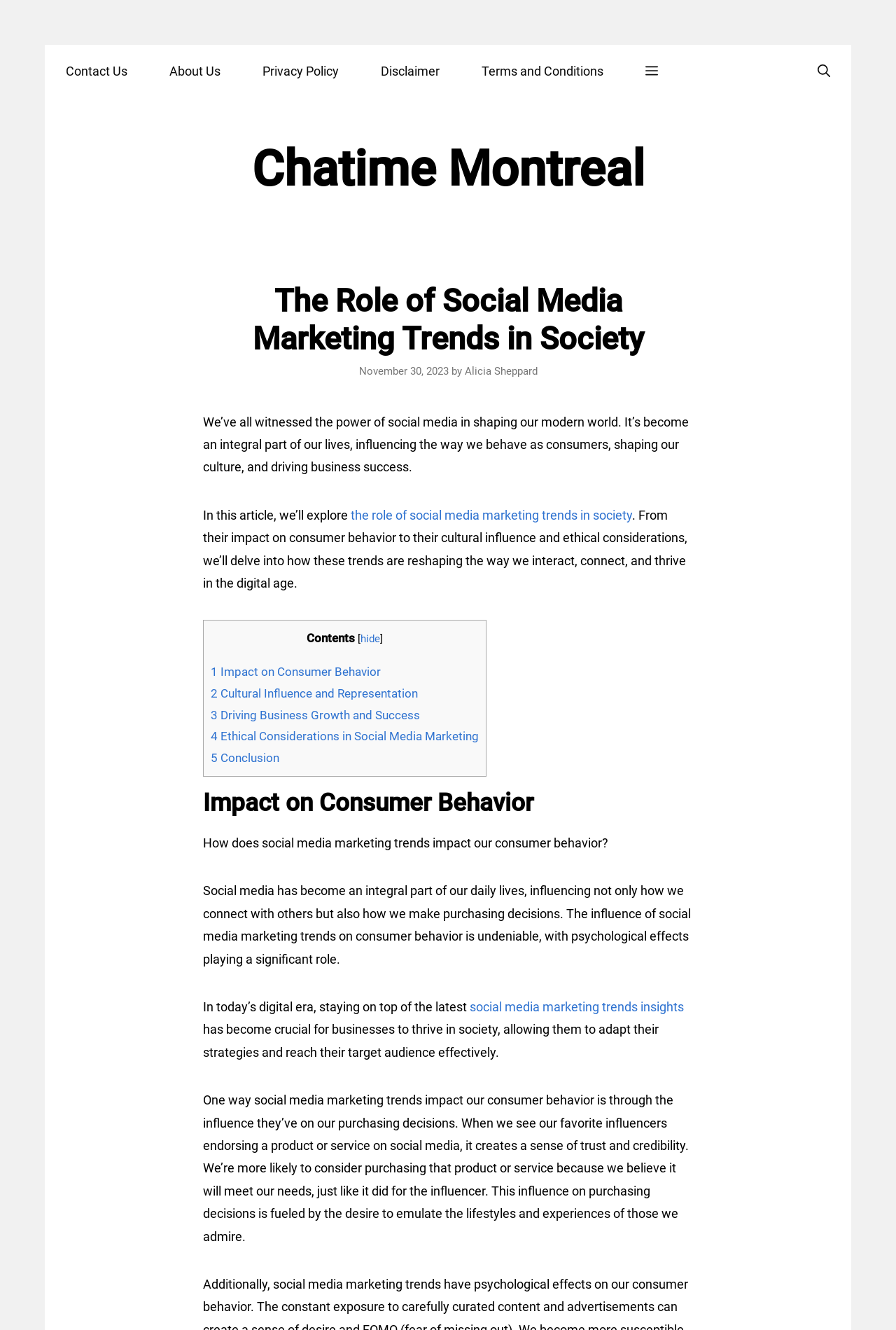Determine the title of the webpage and give its text content.

The Role of Social Media Marketing Trends in Society